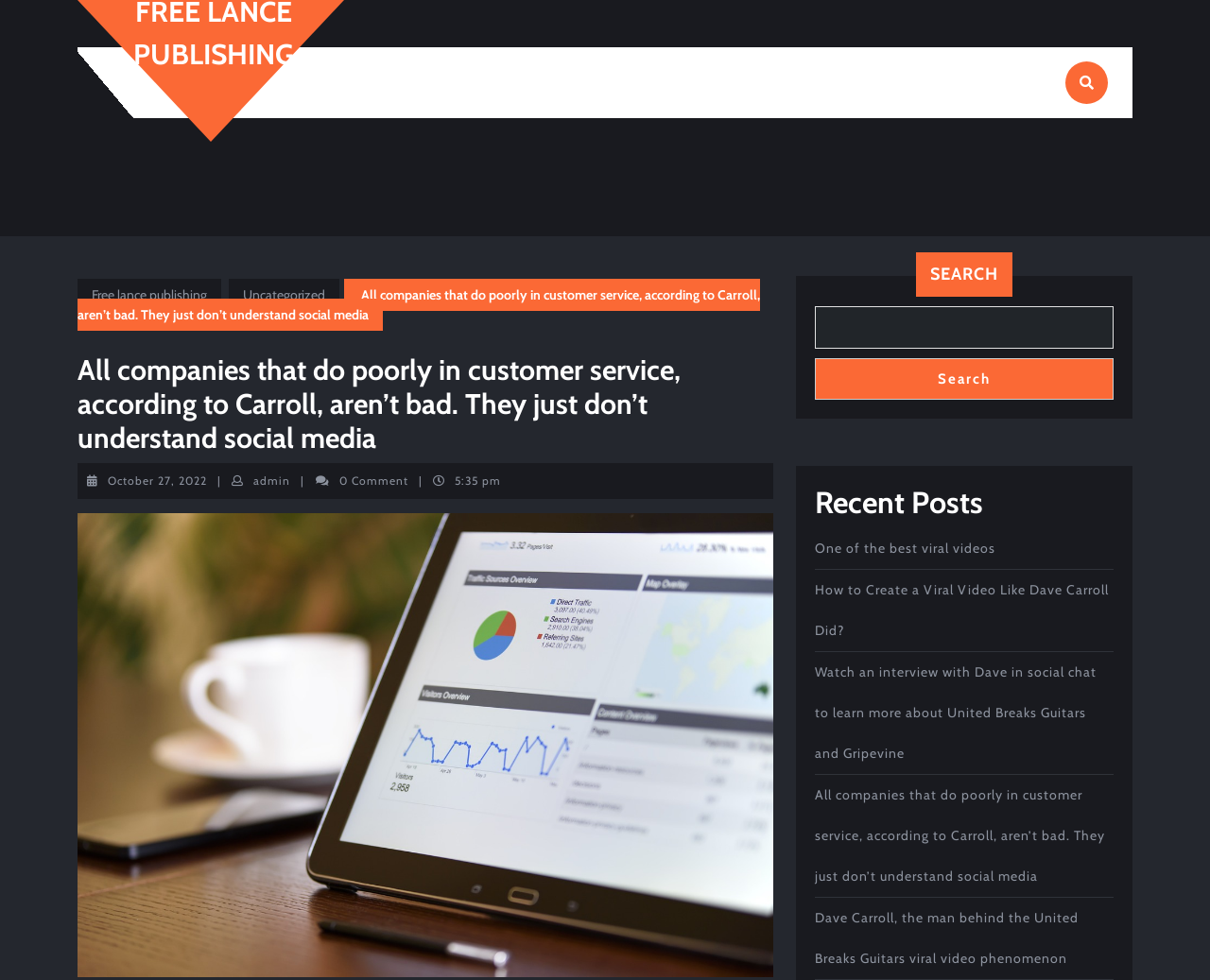Please analyze the image and provide a thorough answer to the question:
How many comments does the post have?

I found the number of comments of the post by looking at the text '0 Comment' which is located below the title of the post and next to the publication time.